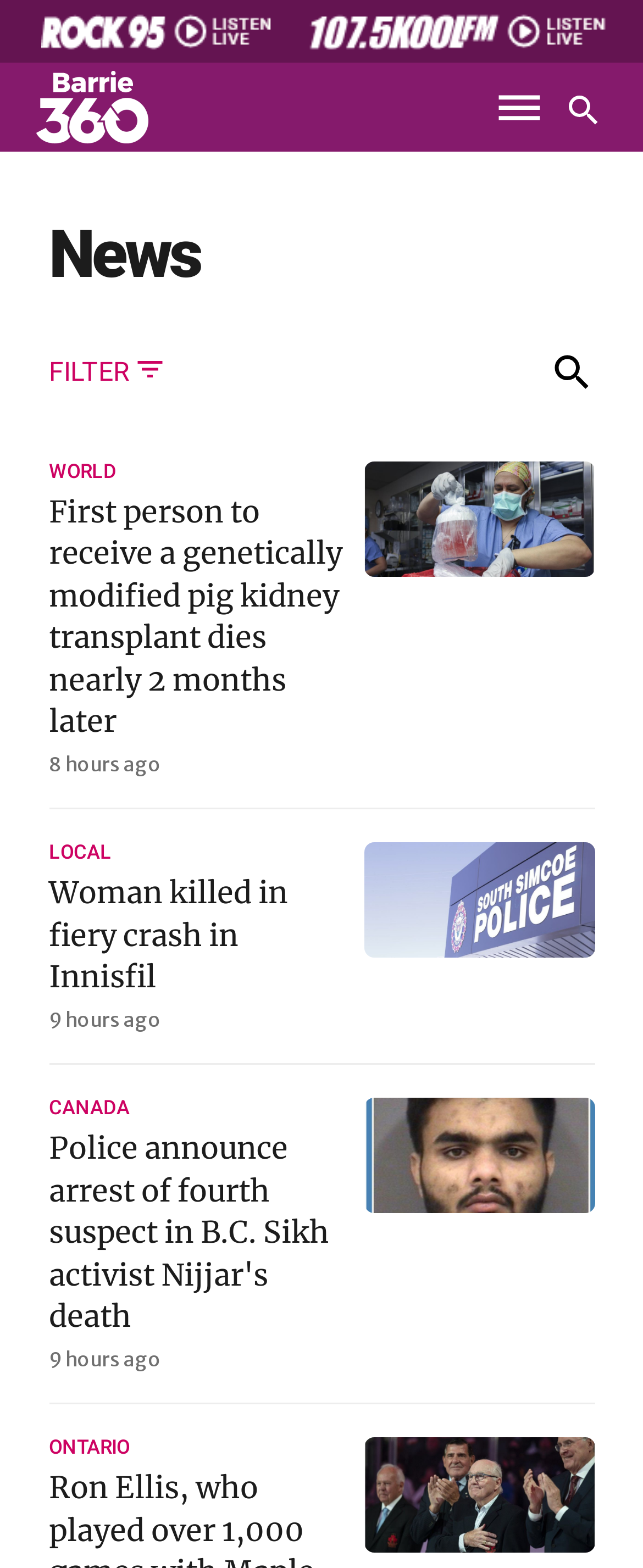Write a detailed summary of the webpage, including text, images, and layout.

This webpage is a news aggregator platform, titled "Barrie's News Leaders | Barrie 360". At the top, there are three links, spaced evenly apart, and a search button with a magnifying glass icon to its right. Below the search button, there is a heading that reads "News". 

To the right of the "News" heading, there is a link labeled "FILTER" with a small image of a funnel beside it. Below the "FILTER" link, there is a search textbox where users can input keywords to search for stories. 

The main content of the webpage is divided into sections, each with a heading indicating the region or category of news. The sections are "WORLD", "LOCAL", "CANADA", and "ONTARIO", listed in that order from top to bottom. Each section has a heading with the category name, followed by a list of news article links. The news article links have descriptive text summarizing the content of the article, along with the time the article was posted. Some of the news article links also have accompanying images.